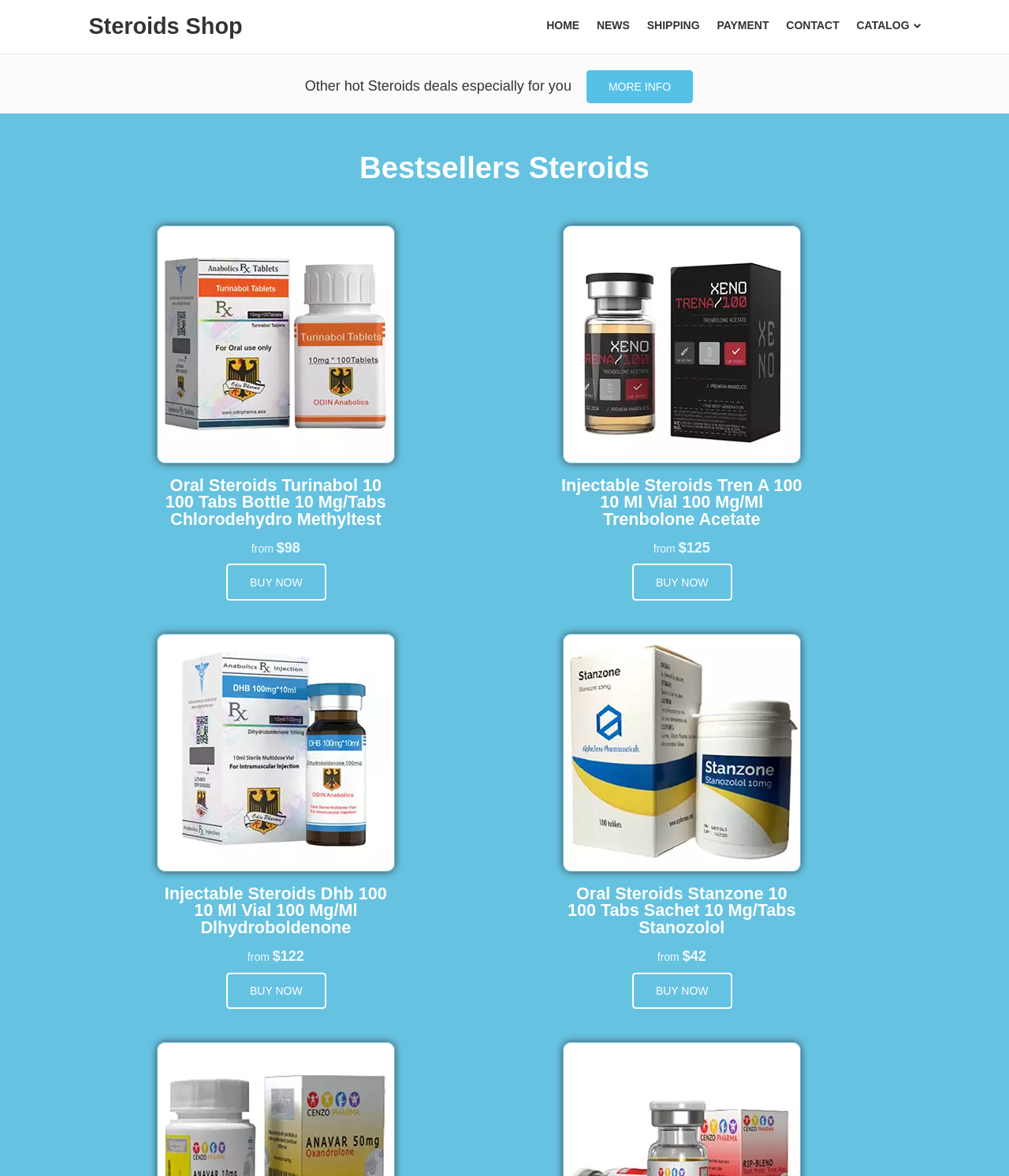How many products are displayed on the bestsellers list?
Give a single word or phrase as your answer by examining the image.

4